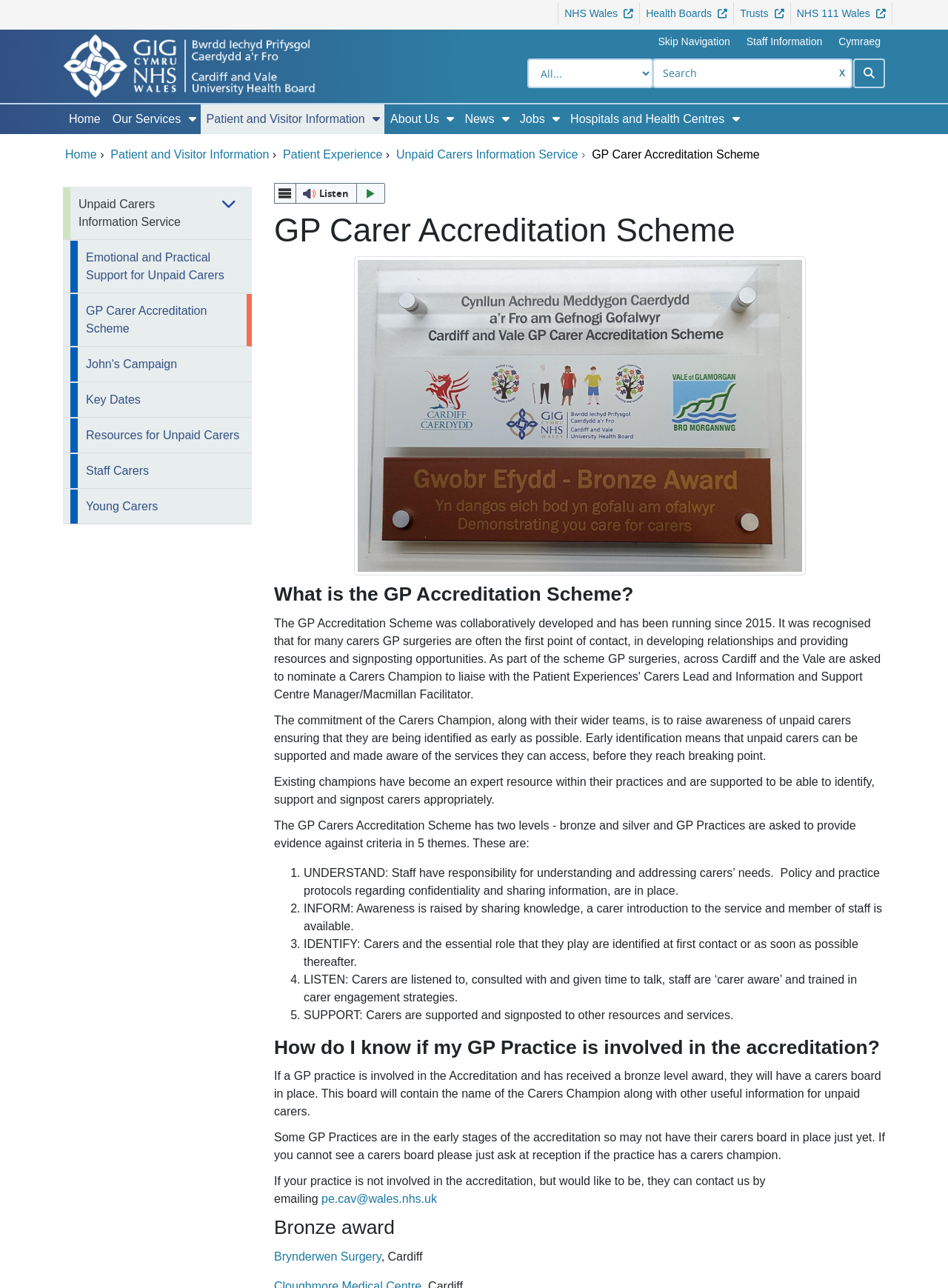Pinpoint the bounding box coordinates of the clickable element needed to complete the instruction: "Go to Patient and Visitor Information". The coordinates should be provided as four float numbers between 0 and 1: [left, top, right, bottom].

[0.117, 0.115, 0.284, 0.125]